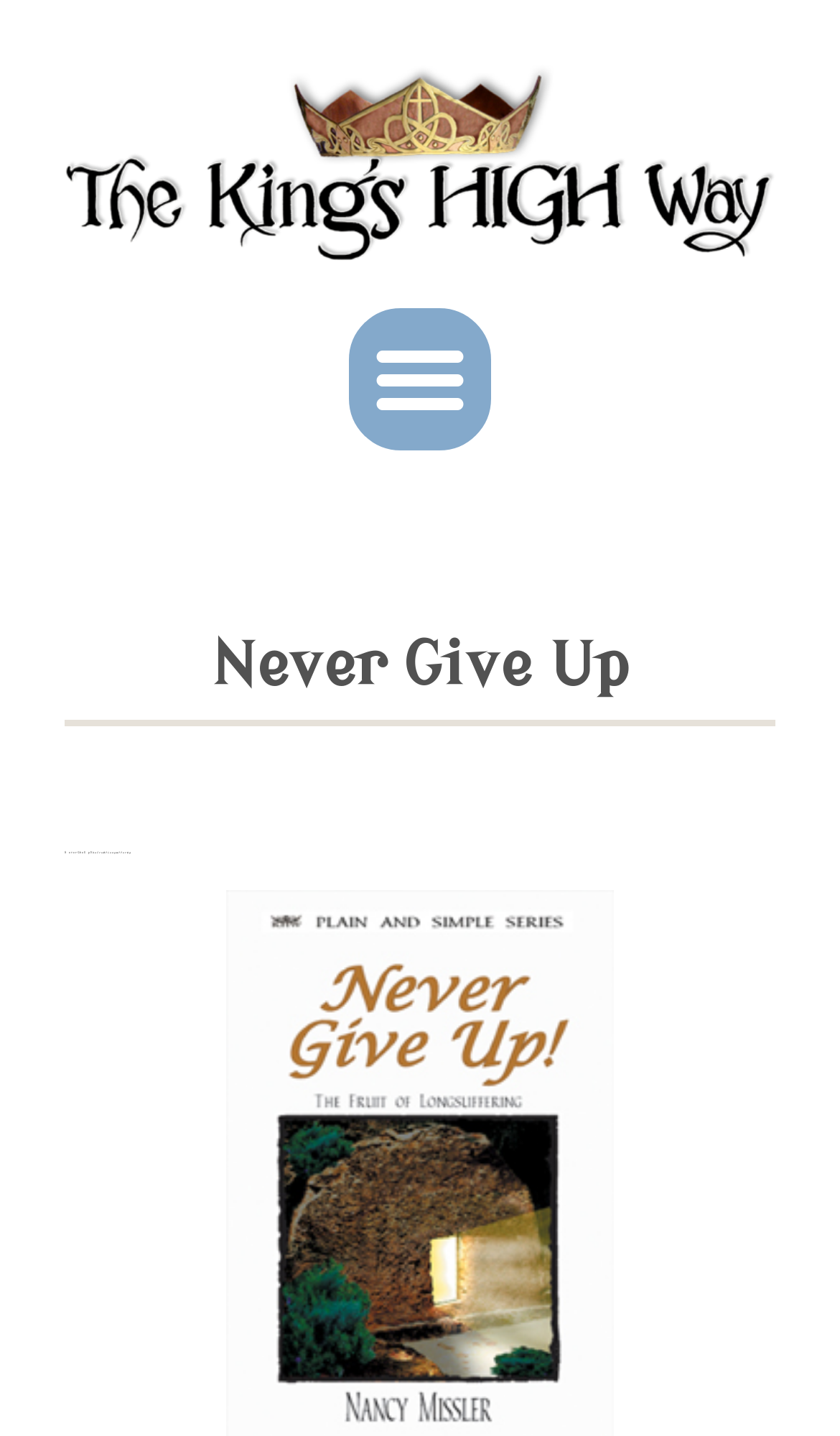Determine the webpage's heading and output its text content.

Never Give Up